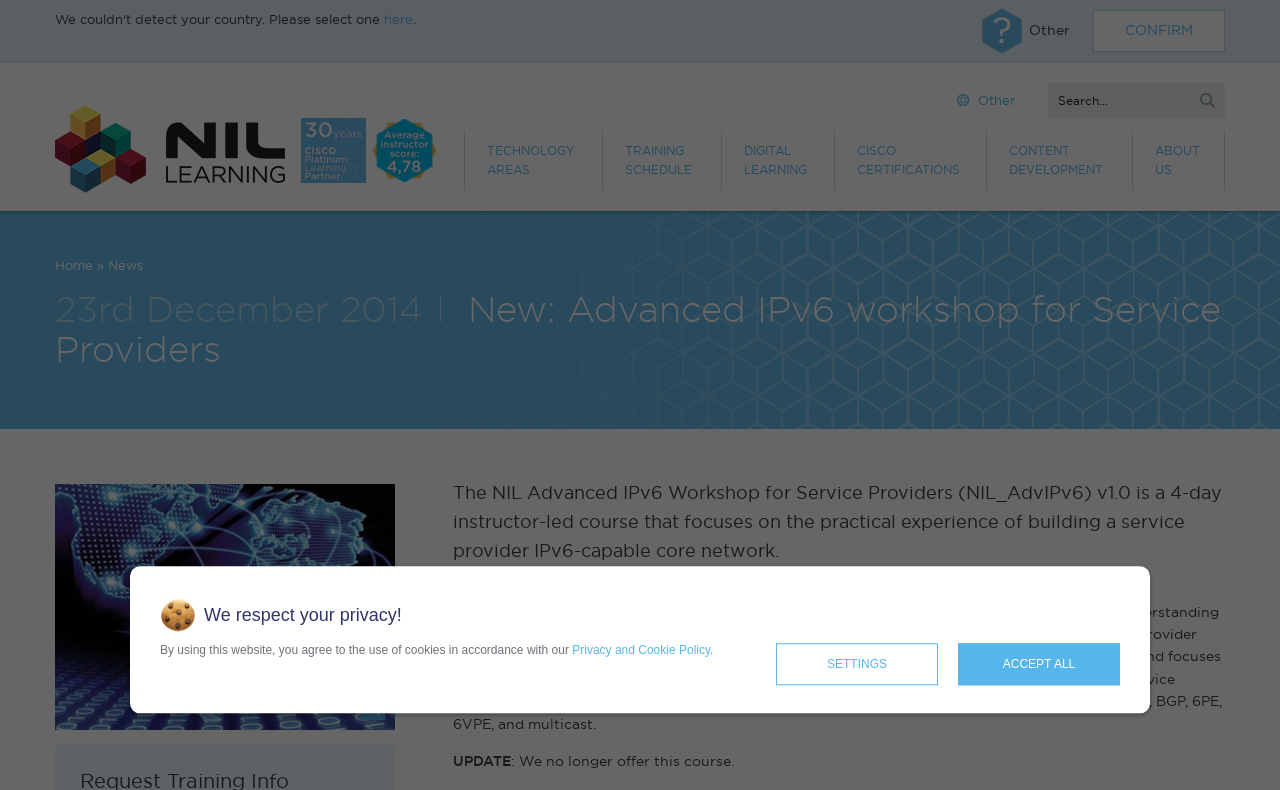What is the focus of the NIL Advanced IPv6 Workshop?
Using the image as a reference, deliver a detailed and thorough answer to the question.

The focus of the NIL Advanced IPv6 Workshop is on building a service provider IPv6-capable core network, as stated in the course description. This is evident from the text 'The NIL Advanced IPv6 Workshop for Service Providers (NIL_AdvIPv6) v1.0 is a 4-day instructor-led course that focuses on the practical experience of building a service provider IPv6-capable core network.'